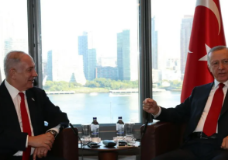Answer this question in one word or a short phrase: Is the atmosphere in the setting formal or casual?

Formal